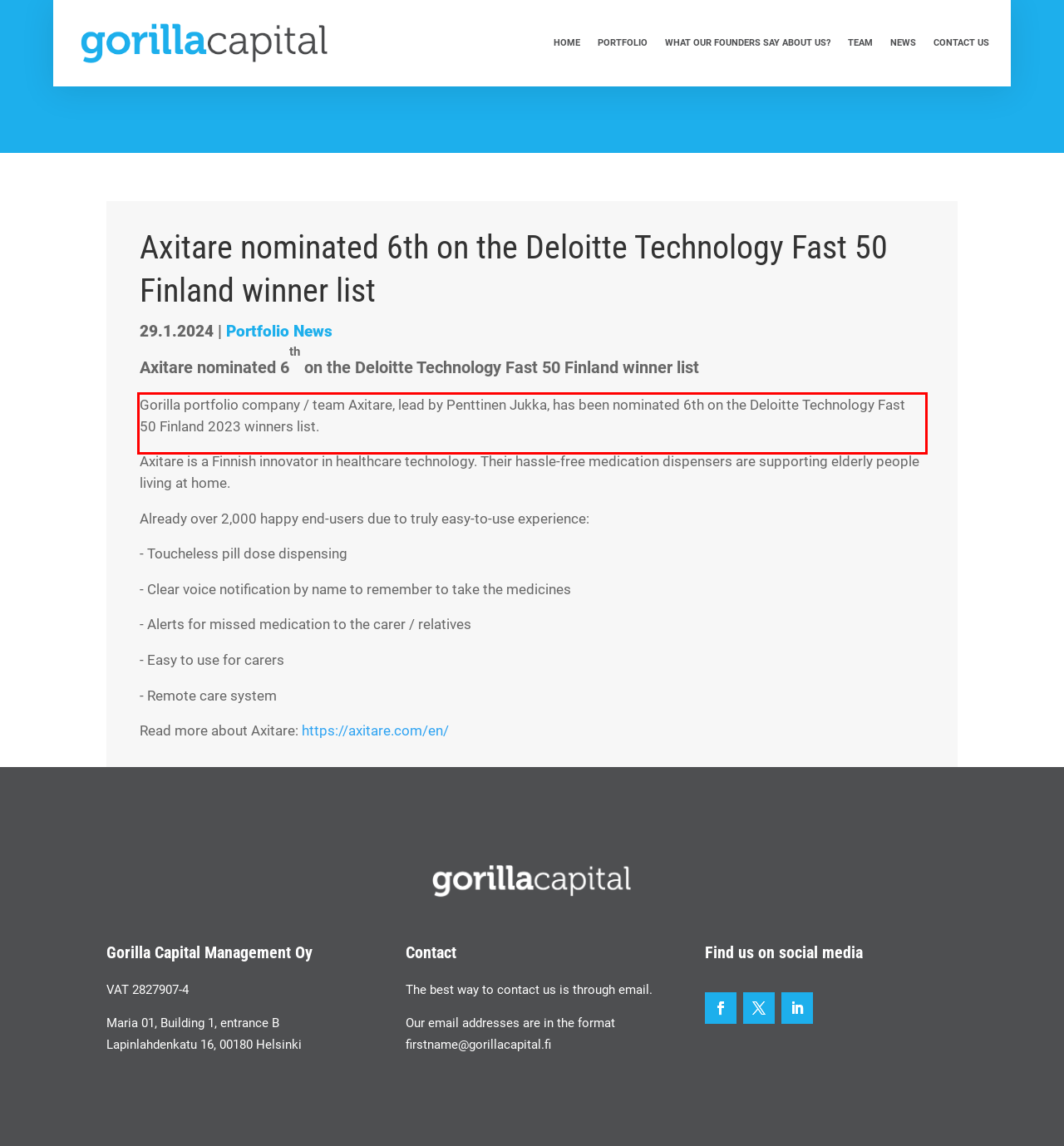Using OCR, extract the text content found within the red bounding box in the given webpage screenshot.

Goril­la port­fo­lio com­pa­ny / team Axi­ta­re, lead by Pent­ti­nen Juk­ka, has been nomi­na­ted 6th on the Deloit­te Tech­no­lo­gy Fast 50 Fin­land 2023 win­ners list.